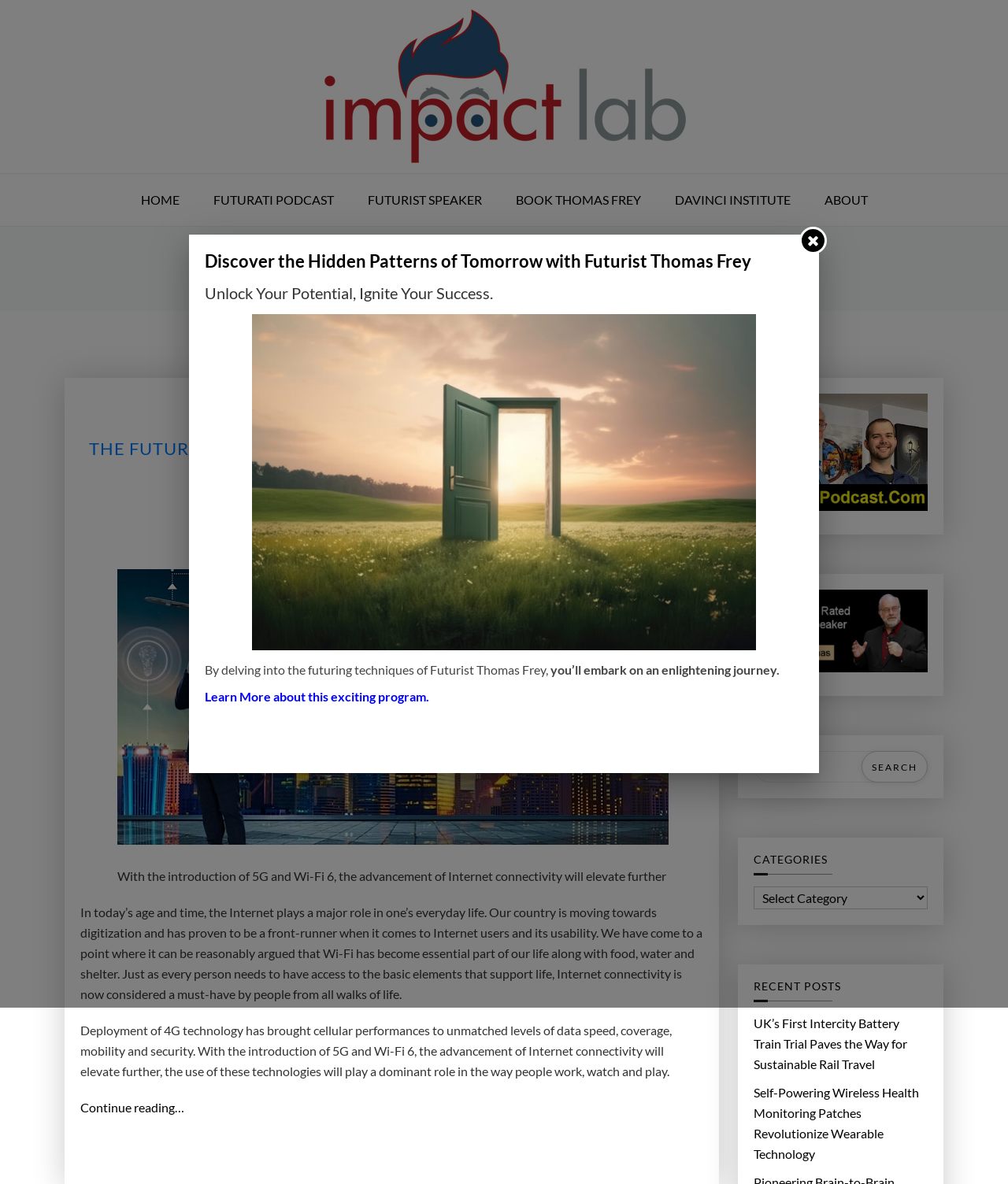Locate the bounding box coordinates of the element's region that should be clicked to carry out the following instruction: "Click on the 'HOME' link". The coordinates need to be four float numbers between 0 and 1, i.e., [left, top, right, bottom].

[0.124, 0.147, 0.193, 0.191]